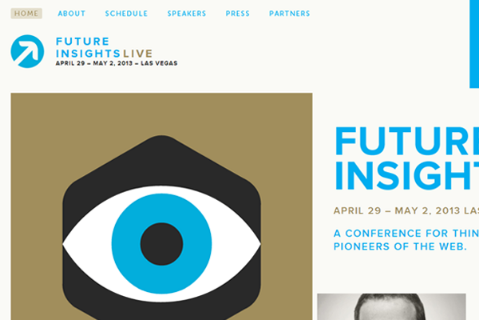Offer a comprehensive description of the image.

The image represents the header section of the "Future Insights Live 2013" conference website, which took place from April 29 to May 2, 2013, in Las Vegas. The design prominently features a bold graphic of an eye, stylized with a blue center and radiating white curves, set against a dark background. This visual element symbolizes insight and visionary thinking, aligning with the conference's focus on innovation in web technology. 

Accompanying the eye graphic is the title "FUTURE INSIGHTS LIVE" rendered in a striking font, indicating the event's significance. Beneath the title, a tagline reads "A CONFERENCE FOR THINKING PIONEERS OF THE WEB," emphasizing the event's goal to bring together thought leaders in the tech and web design fields. The overall aesthetic is modern and engaging, inviting potential attendees to explore topics and ideas presented at the conference.